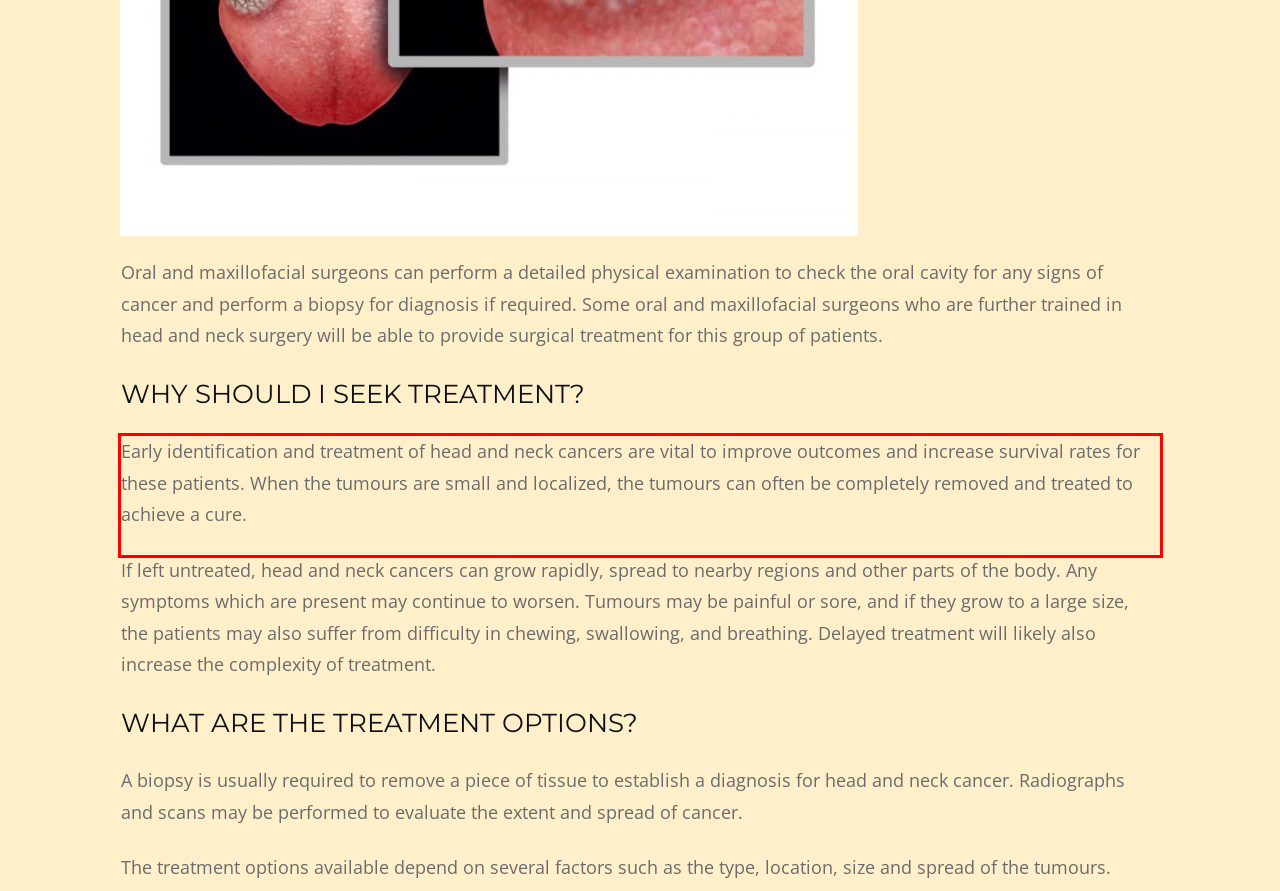There is a screenshot of a webpage with a red bounding box around a UI element. Please use OCR to extract the text within the red bounding box.

Early identification and treatment of head and neck cancers are vital to improve outcomes and increase survival rates for these patients. When the tumours are small and localized, the tumours can often be completely removed and treated to achieve a cure.